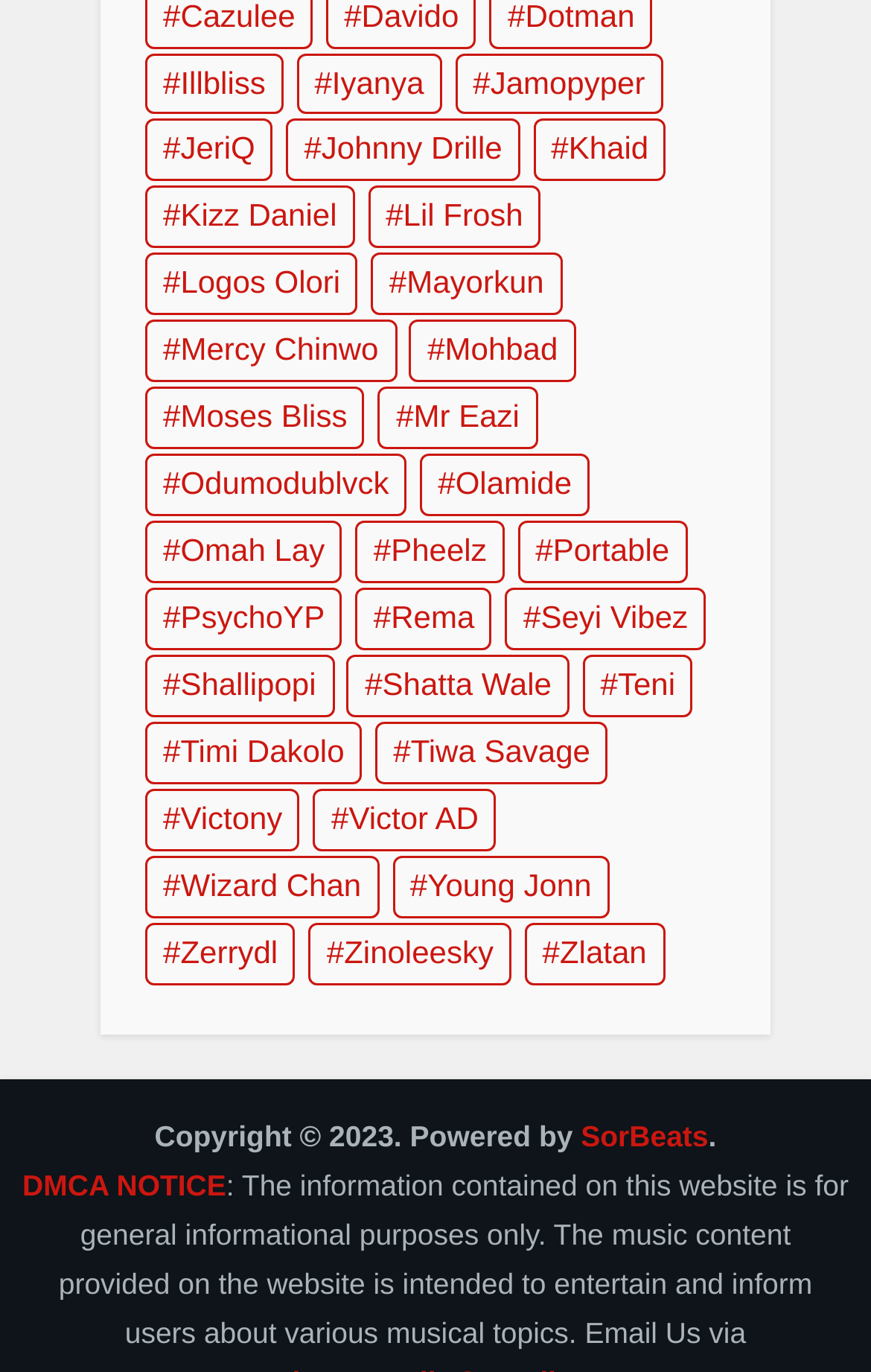What is the purpose of the website according to the text?
Based on the image, give a concise answer in the form of a single word or short phrase.

to entertain and inform users about various musical topics